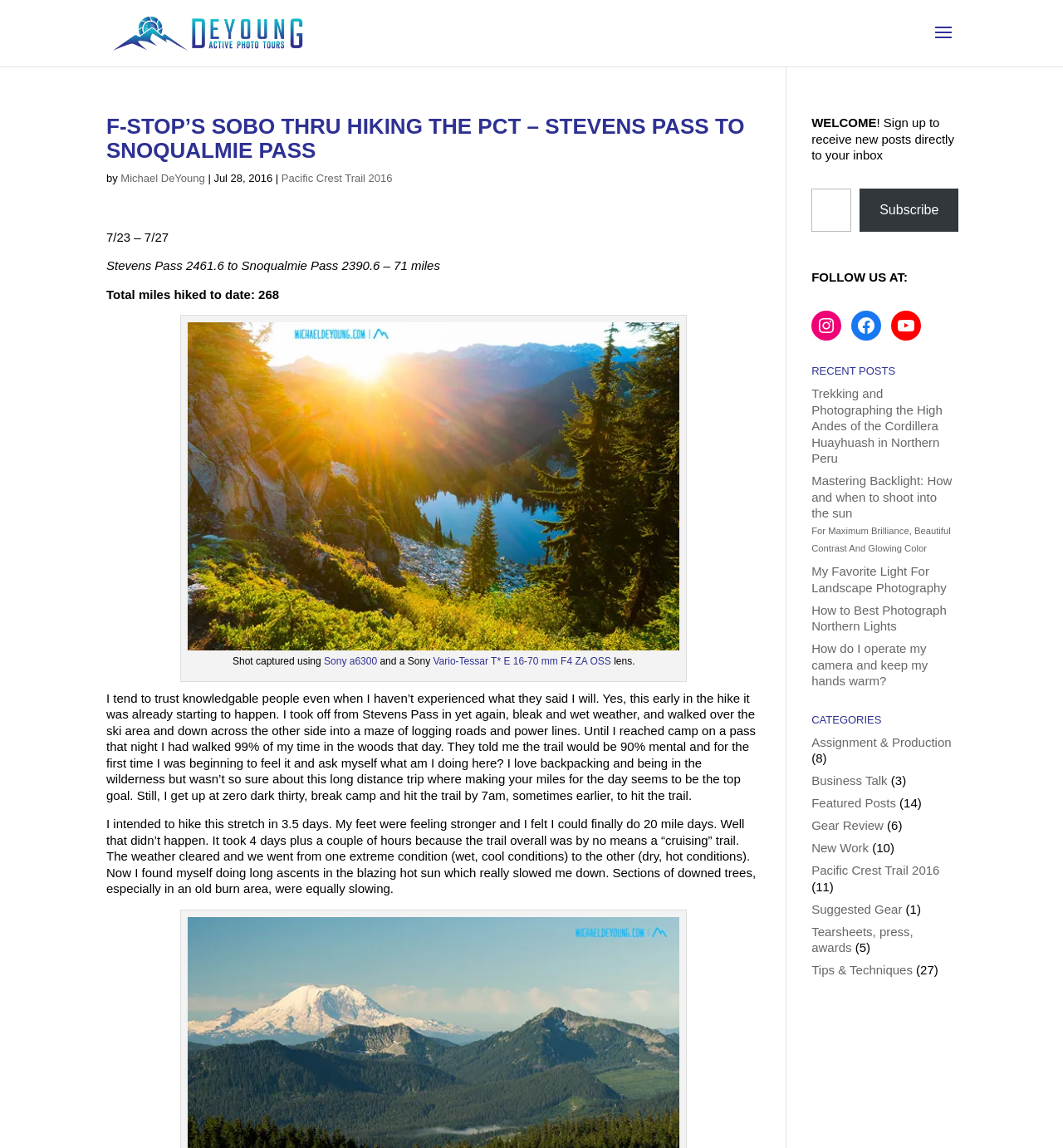Given the description "Tearsheets, press, awards", determine the bounding box of the corresponding UI element.

[0.763, 0.805, 0.859, 0.832]